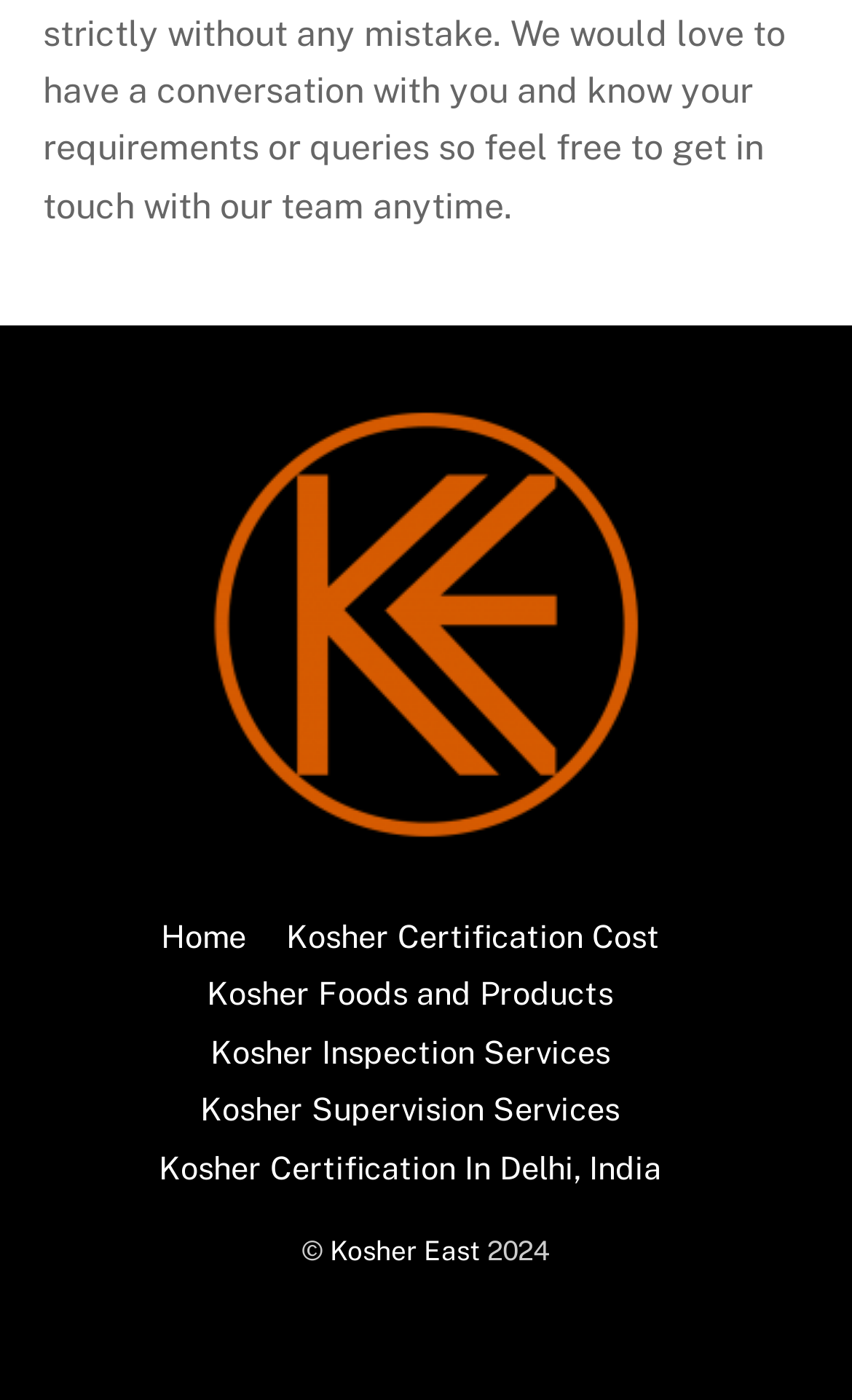What is the name of the kosher certification logo?
Please provide a comprehensive answer based on the details in the screenshot.

The logo is mentioned in the image description of the link element with the text 'Kosher Logo, Kosher Symbol, Kosher Certificate, KE Logo'.